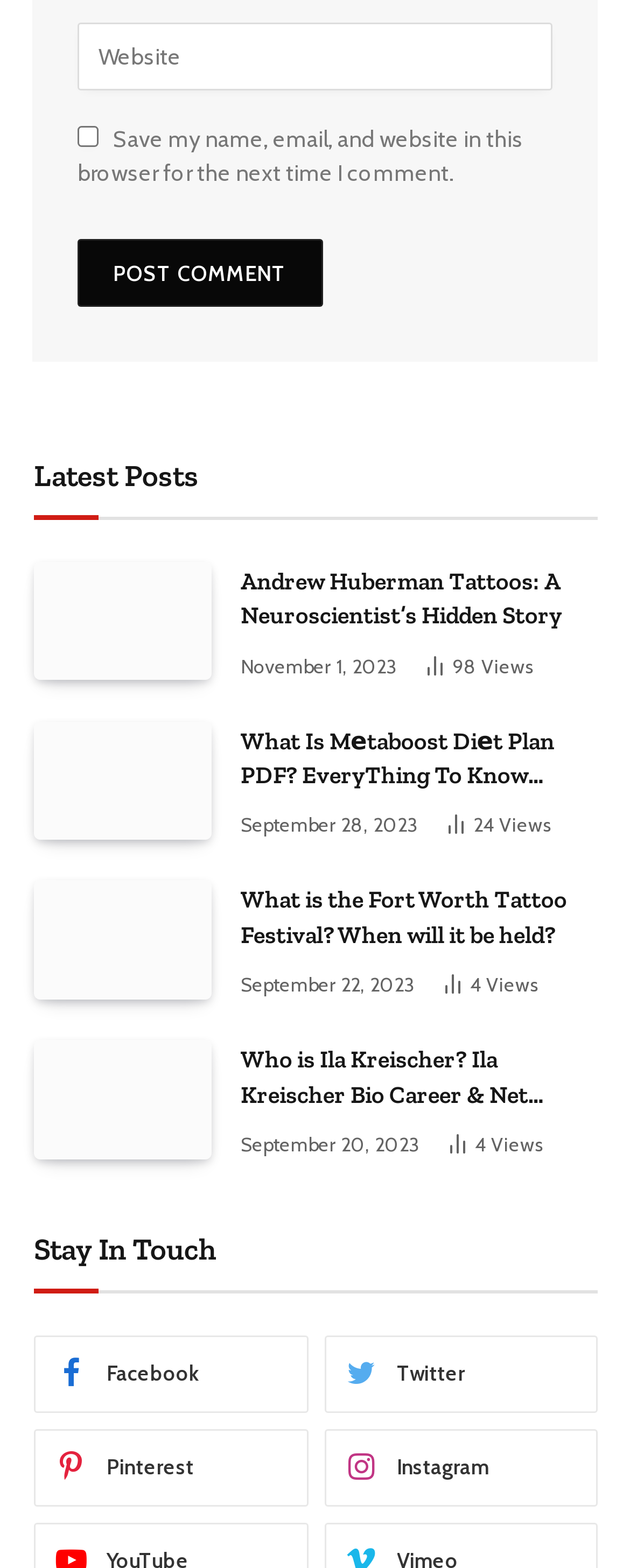Analyze the image and give a detailed response to the question:
What is the title of the first article?

The title of the first article can be found by looking at the heading element inside the first article element, which is 'Andrew Huberman Tattoos: A Neuroscientist’s Hidden Story'.